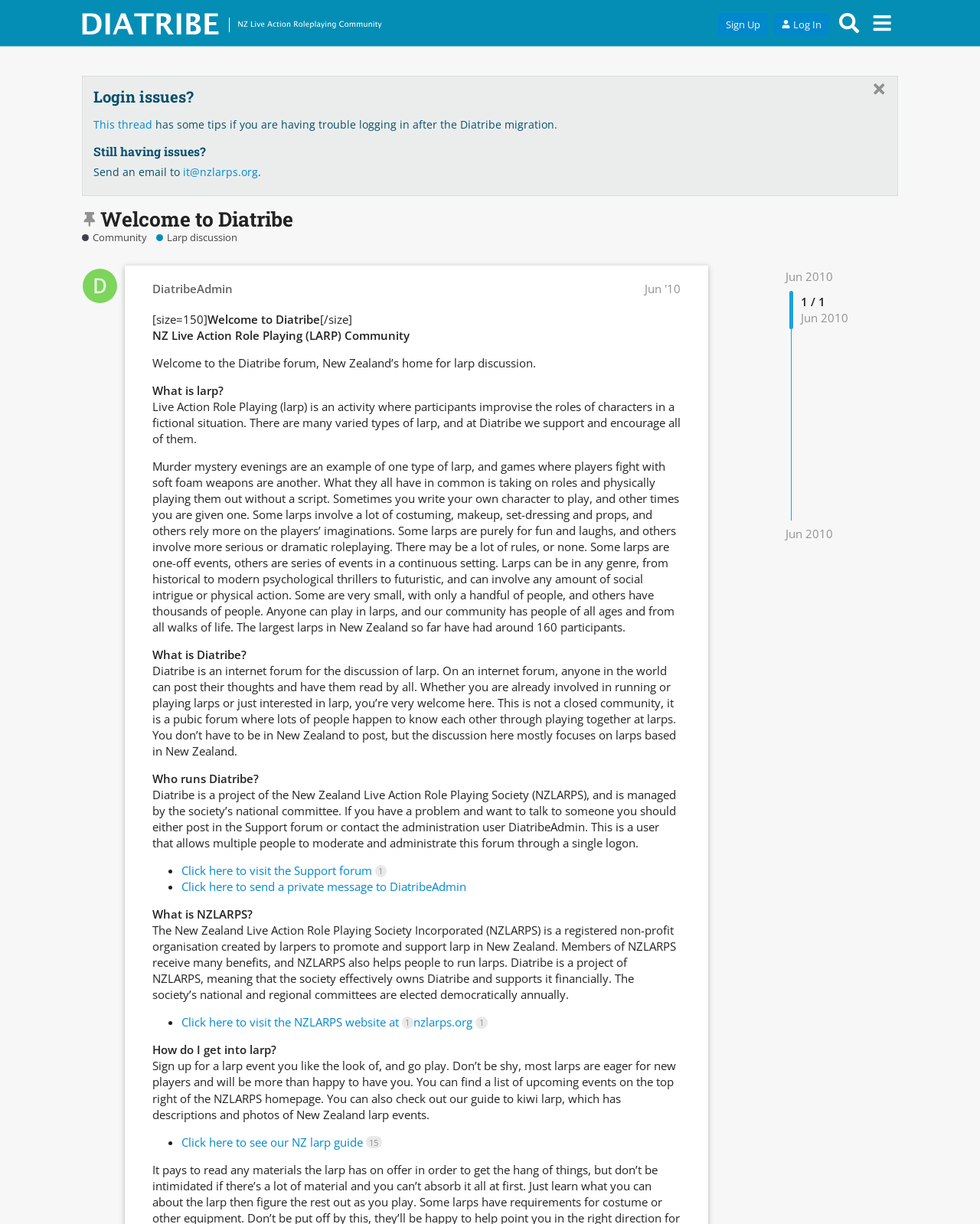Highlight the bounding box coordinates of the element you need to click to perform the following instruction: "View the 'Welcome to Diatribe' topic."

[0.102, 0.168, 0.299, 0.189]